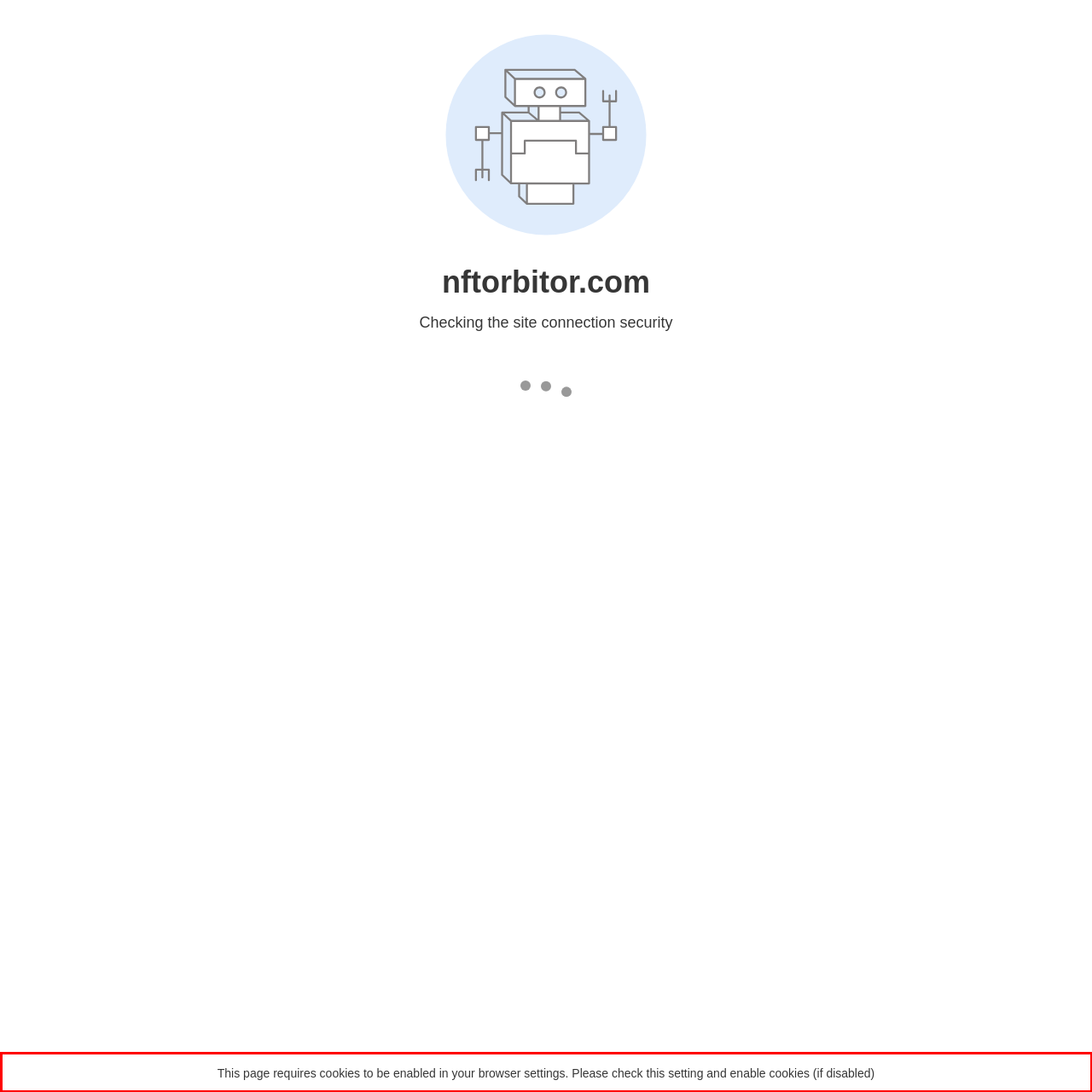Identify and extract the text within the red rectangle in the screenshot of the webpage.

This page requires cookies to be enabled in your browser settings. Please check this setting and enable cookies (if disabled)